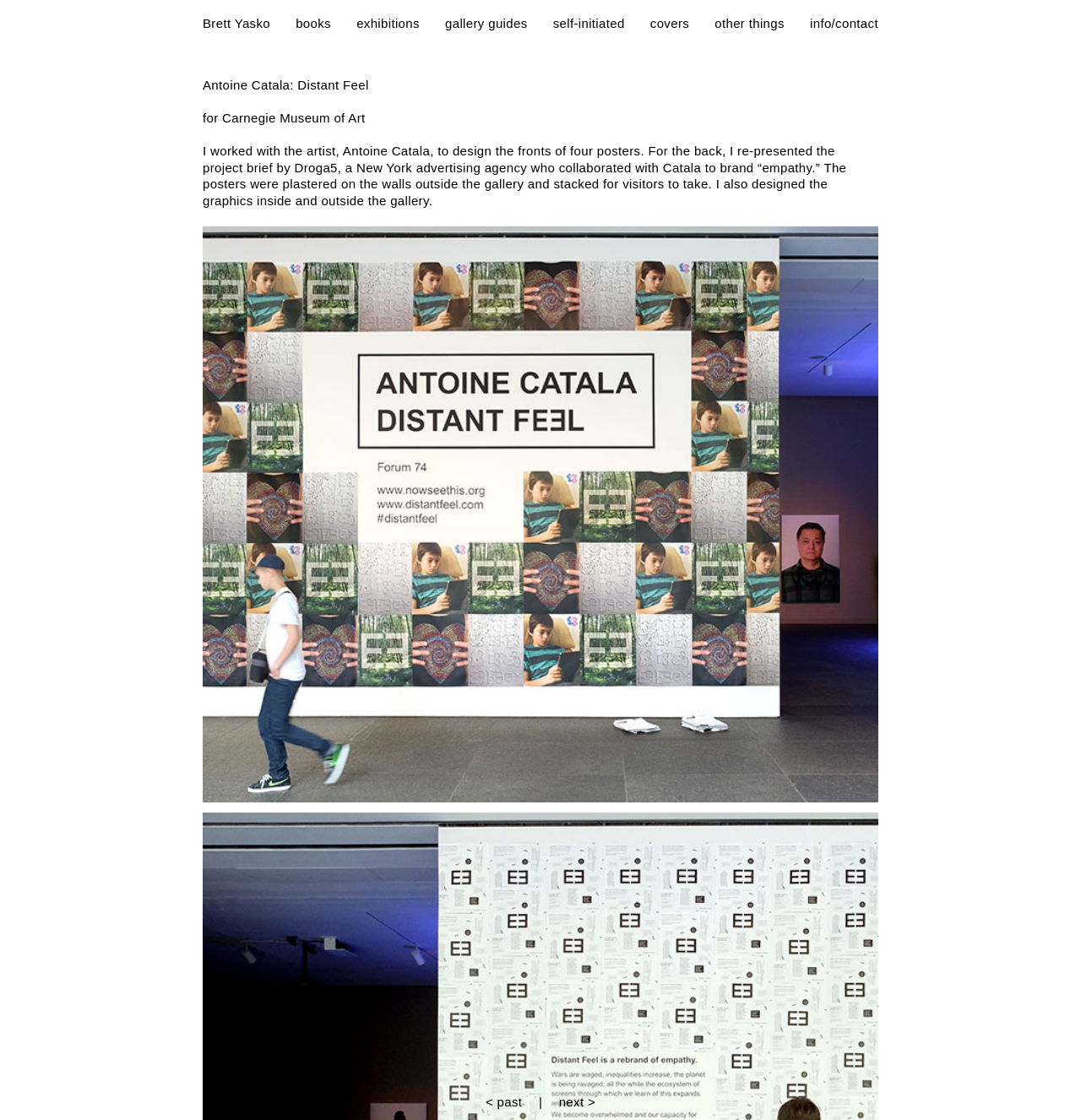Find the bounding box coordinates for the area that must be clicked to perform this action: "go to the next page".

[0.517, 0.977, 0.551, 0.99]